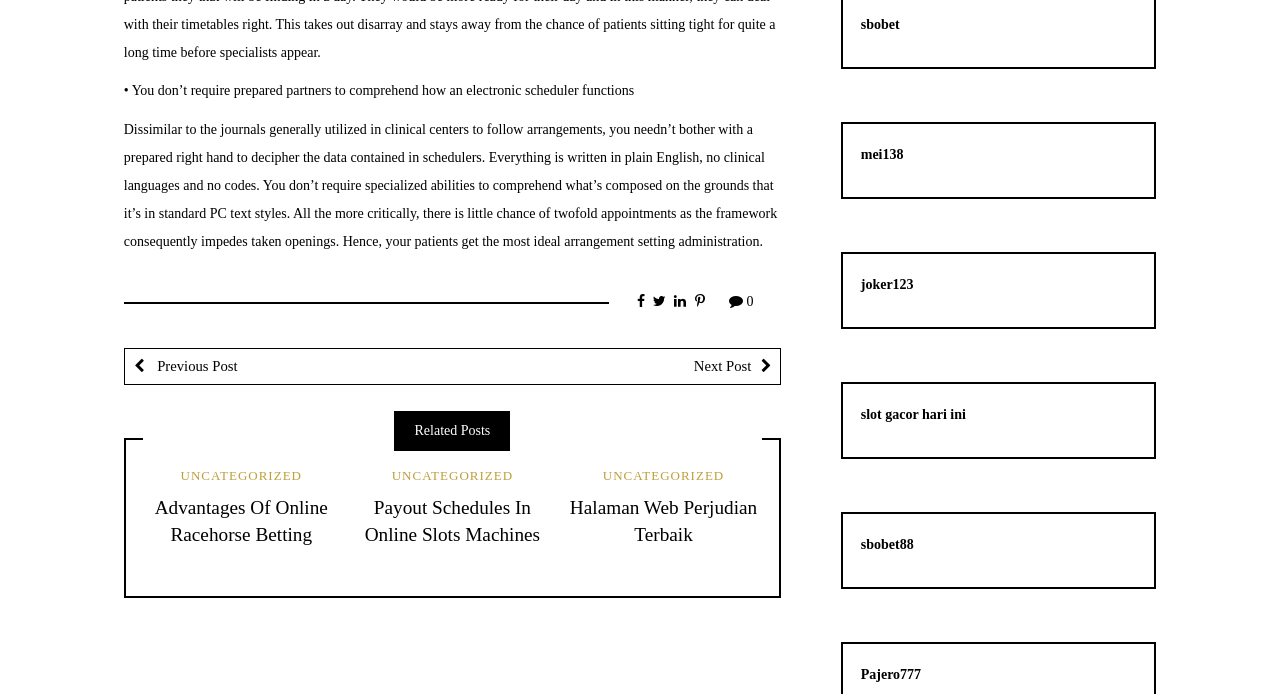Pinpoint the bounding box coordinates for the area that should be clicked to perform the following instruction: "Click on the 'Advantages Of Online Racehorse Betting' article".

[0.112, 0.714, 0.265, 0.791]